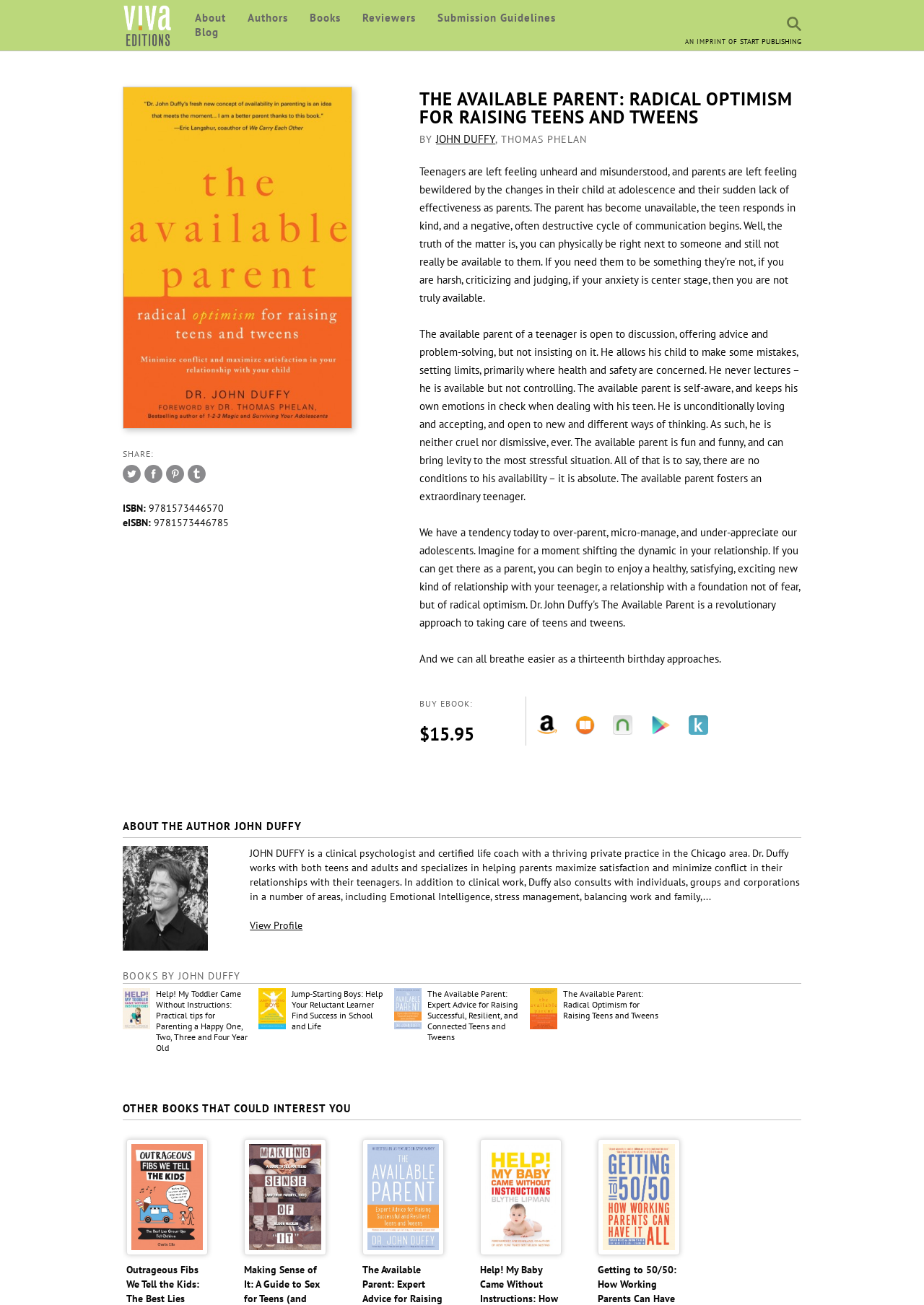Provide a brief response to the question below using a single word or phrase: 
Who is the author of the book?

John Duffy